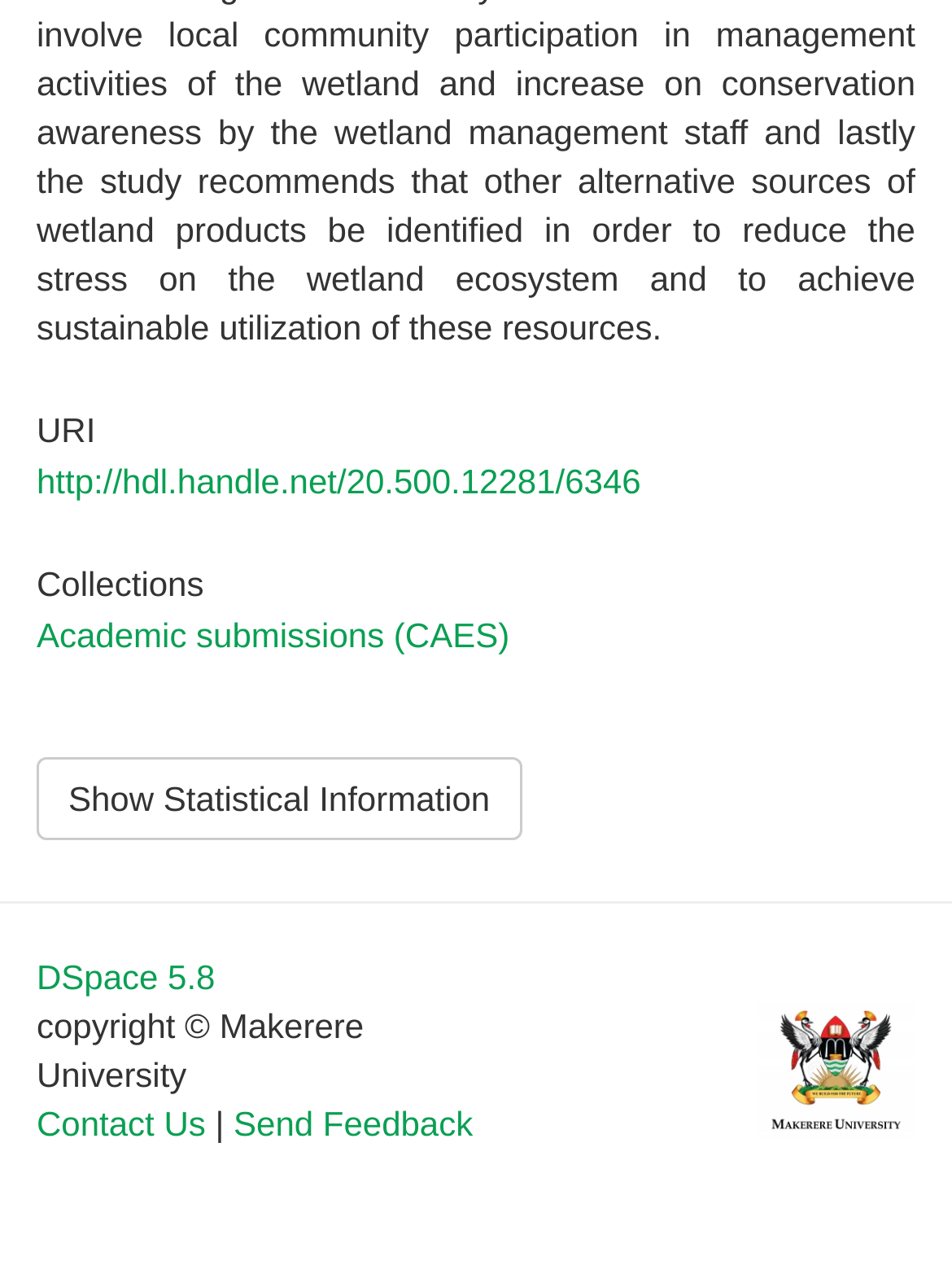What is the version of DSpace?
Refer to the image and offer an in-depth and detailed answer to the question.

I found the version of DSpace in the link at the bottom of the page, which states 'DSpace 5.8'.